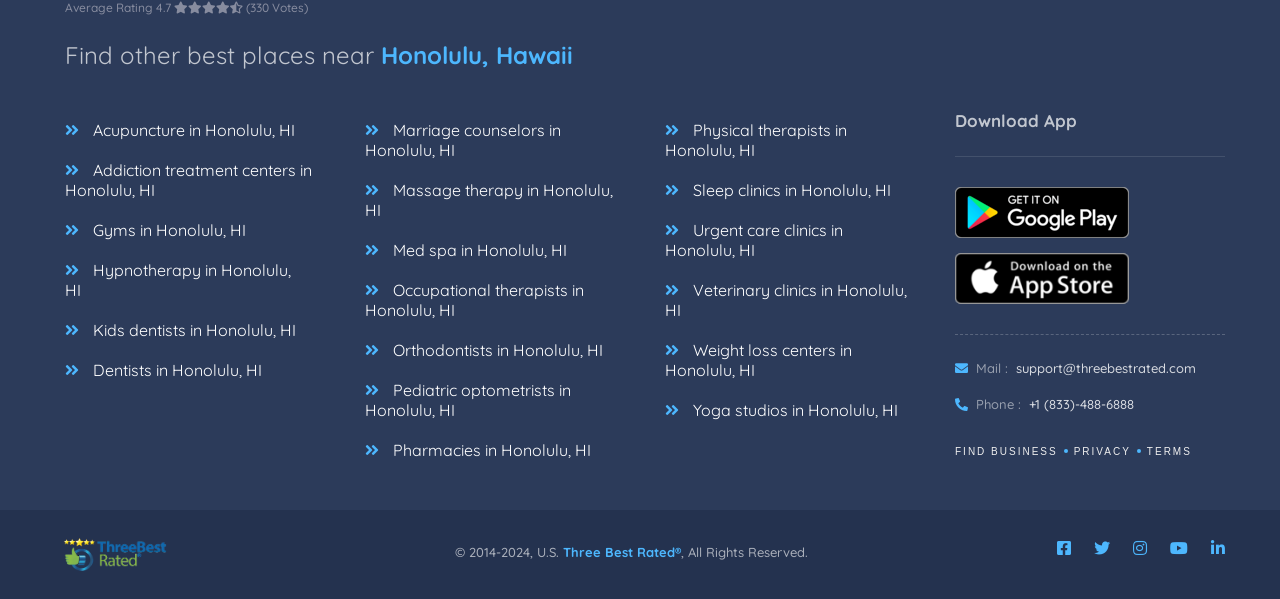Please provide the bounding box coordinates in the format (top-left x, top-left y, bottom-right x, bottom-right y). Remember, all values are floating point numbers between 0 and 1. What is the bounding box coordinate of the region described as: Sleep clinics in Honolulu, HI

[0.53, 0.283, 0.704, 0.35]